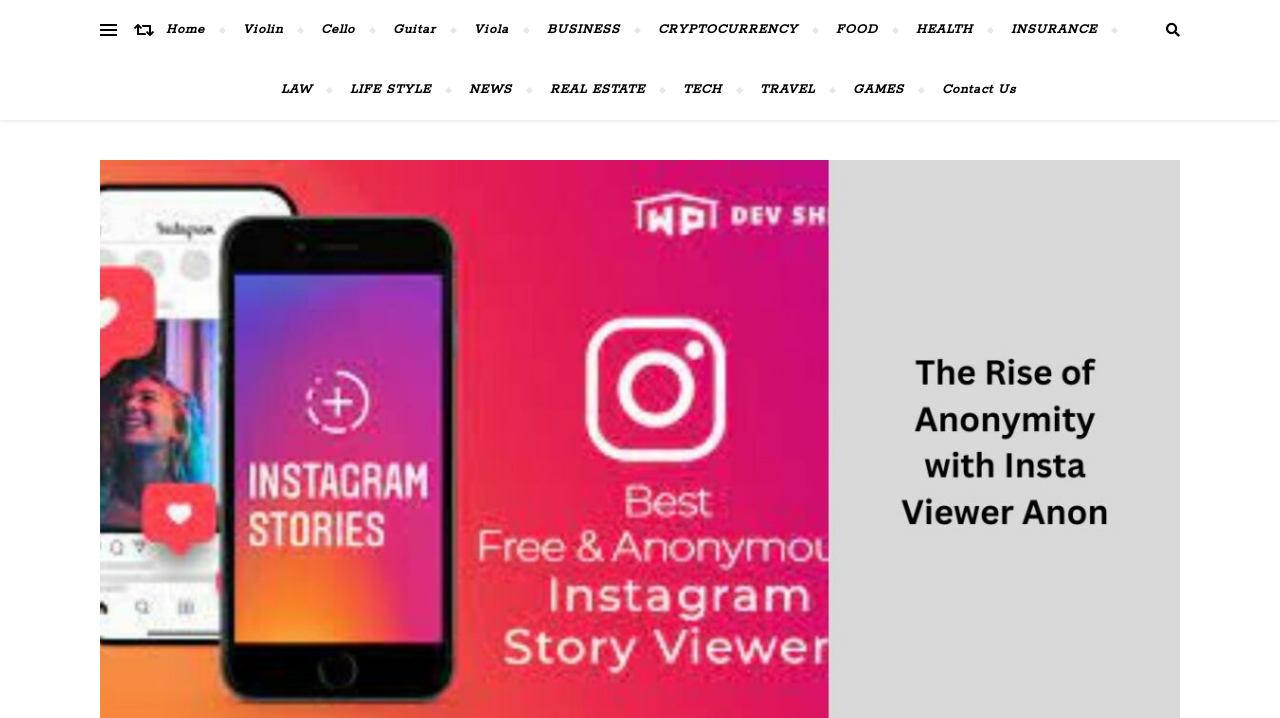Respond with a single word or phrase:
What is the second link from the bottom?

NEWS